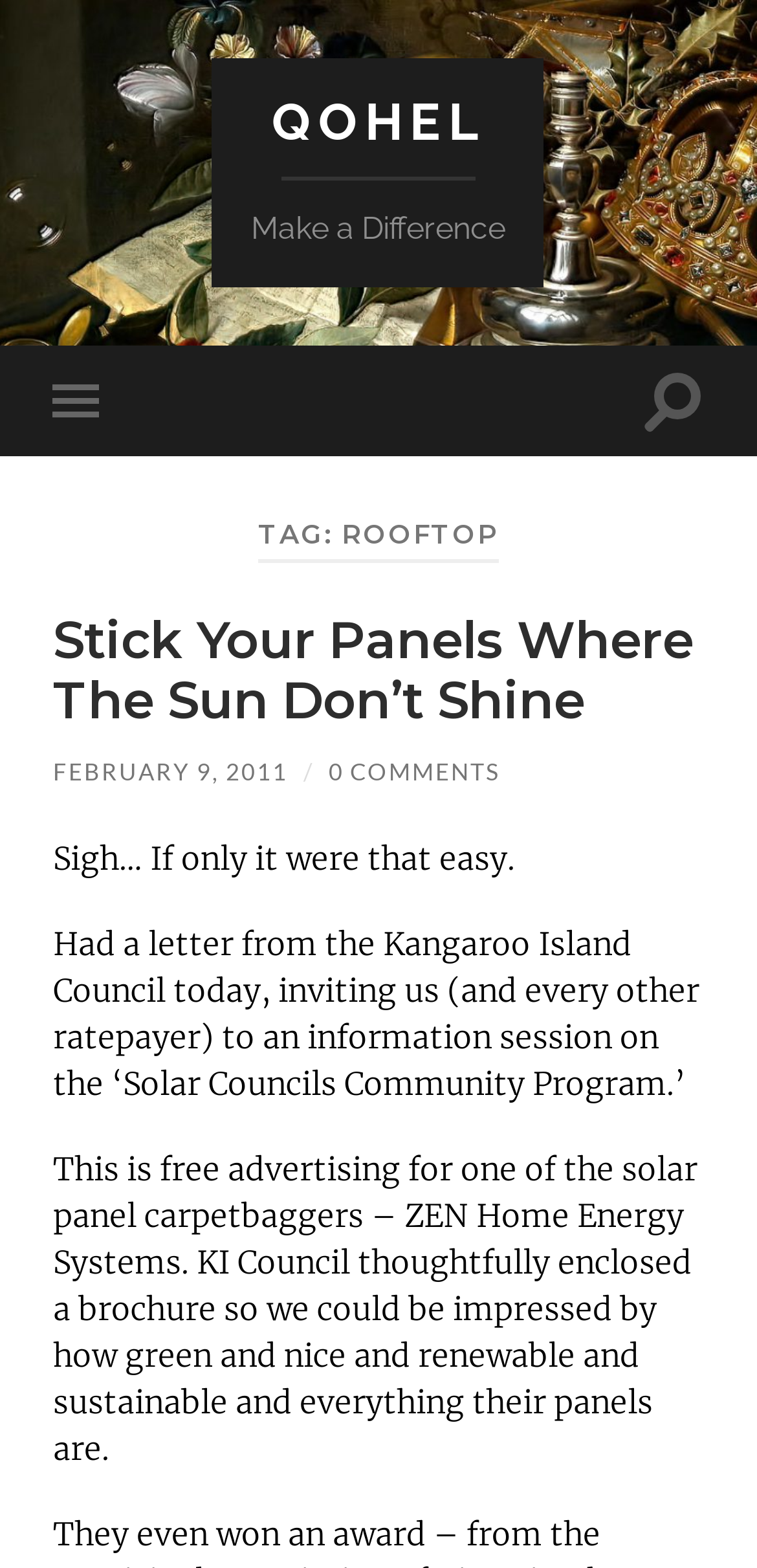Please provide a one-word or short phrase answer to the question:
What is the name of the solar panel company mentioned in the article?

ZEN Home Energy Systems